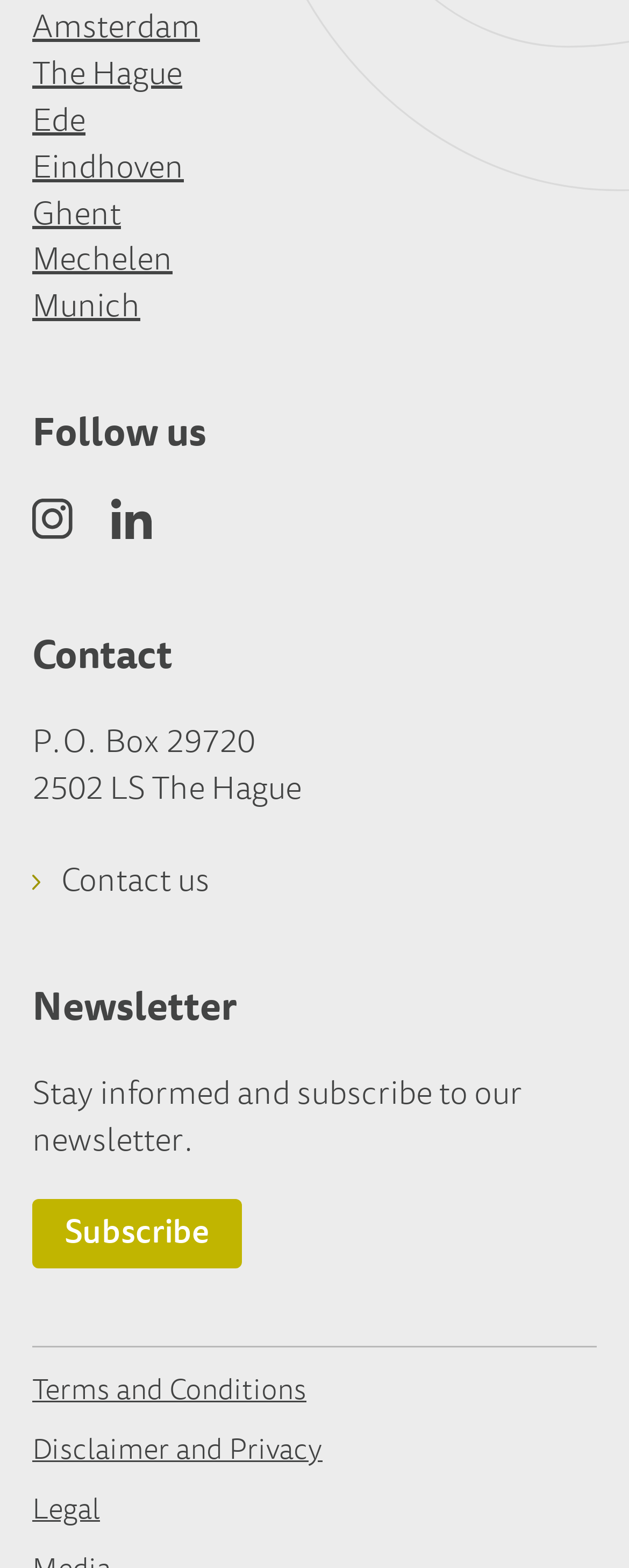Based on the image, give a detailed response to the question: What is the city located at the top of the page?

The top of the page has a list of cities, and Amsterdam is the first one. It is a link element with the text 'Amsterdam' and bounding box coordinates [0.051, 0.005, 0.318, 0.034].